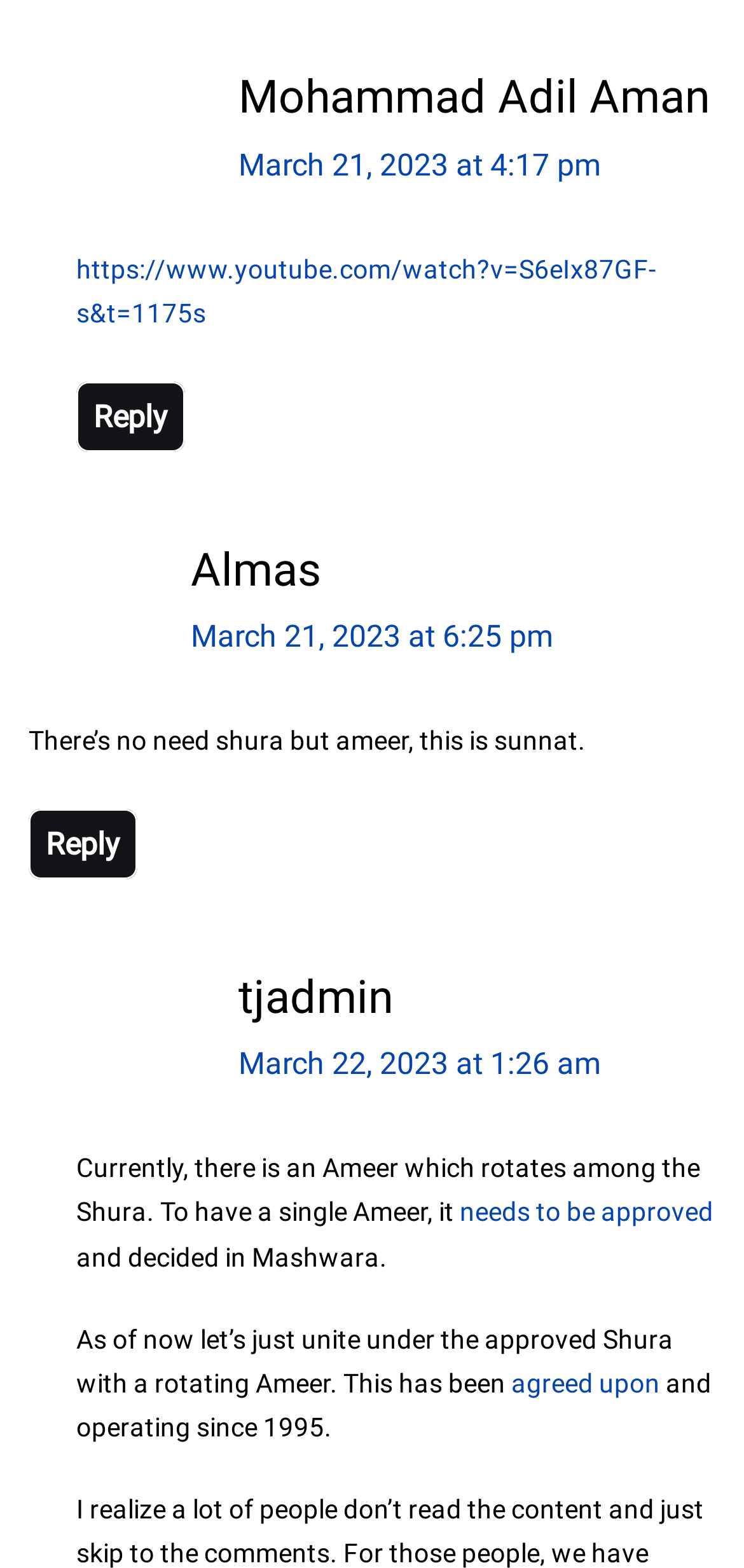What is the date of the second comment?
We need a detailed and meticulous answer to the question.

I found the date by looking at the link element with the text 'March 21, 2023 at 6:25 pm' inside the second article element, which is a child of the FooterAsNonLandmark element.